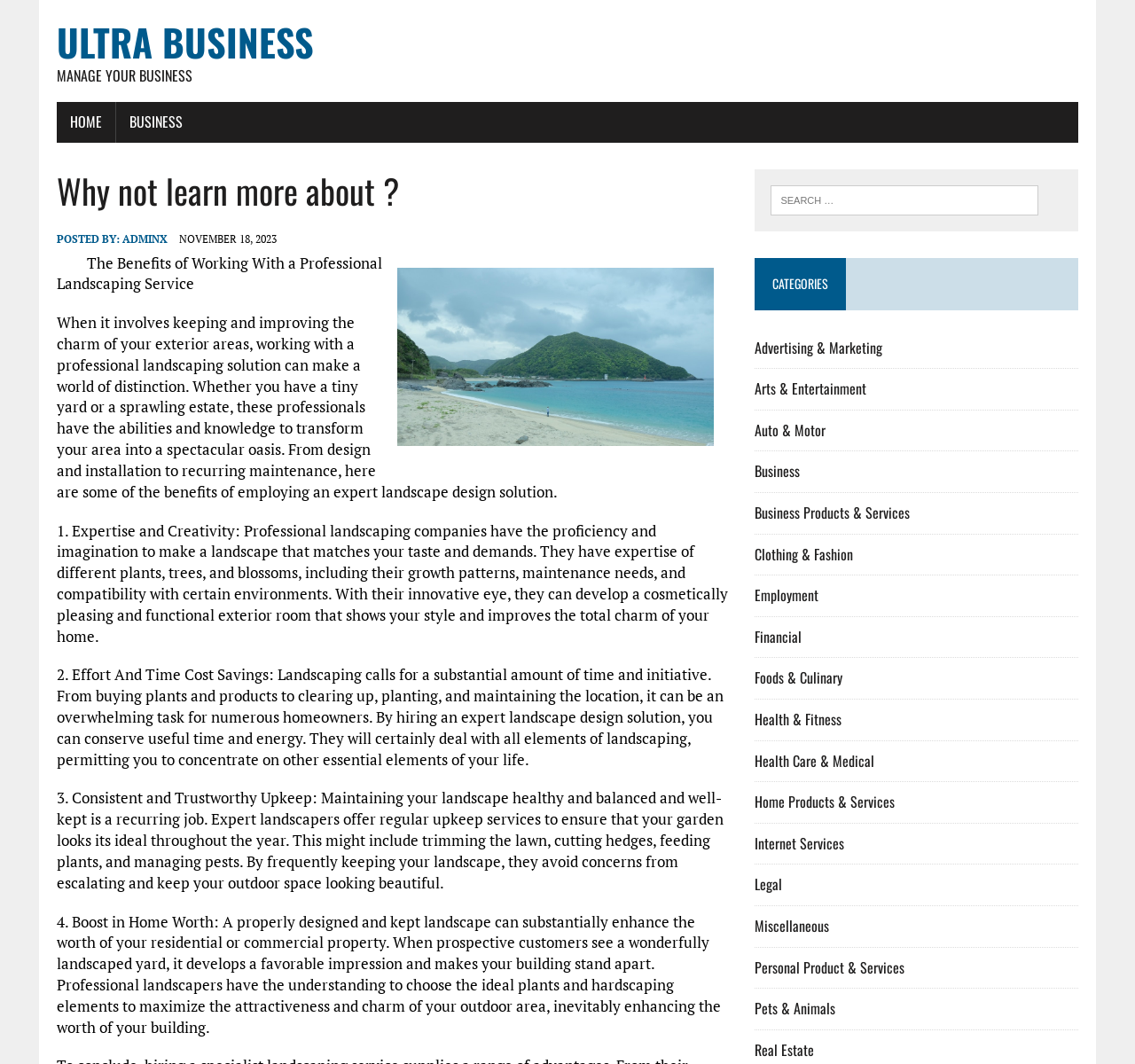Who posted the article?
Examine the image closely and answer the question with as much detail as possible.

The author of the article can be found below the heading 'Why not learn more about?' where it says 'POSTED BY: ADMINX'. This is indicated by the link 'ADMINX' with a bounding box of [0.108, 0.219, 0.148, 0.231].